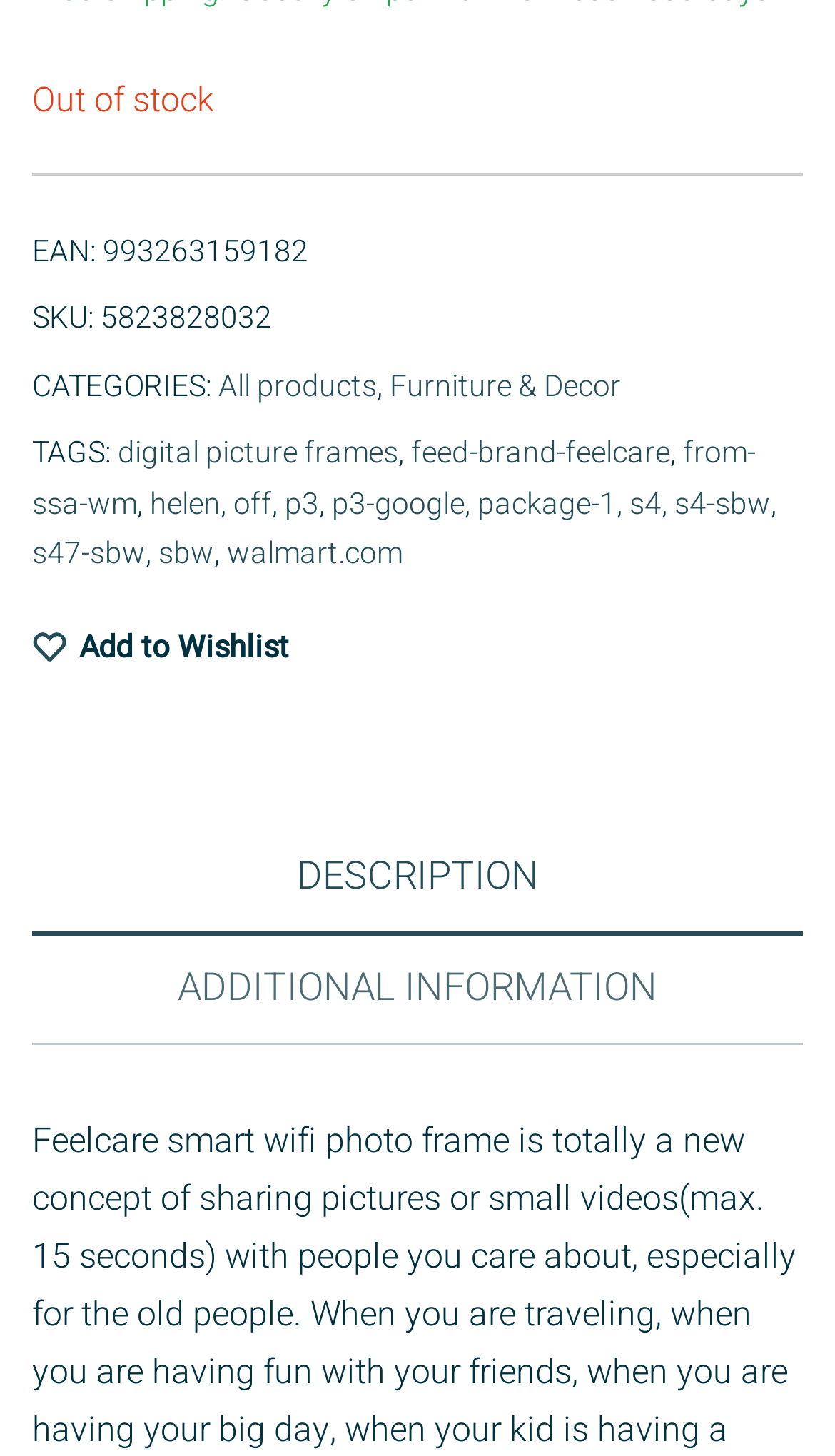Locate the bounding box of the UI element described in the following text: "s4".

[0.754, 0.33, 0.792, 0.361]